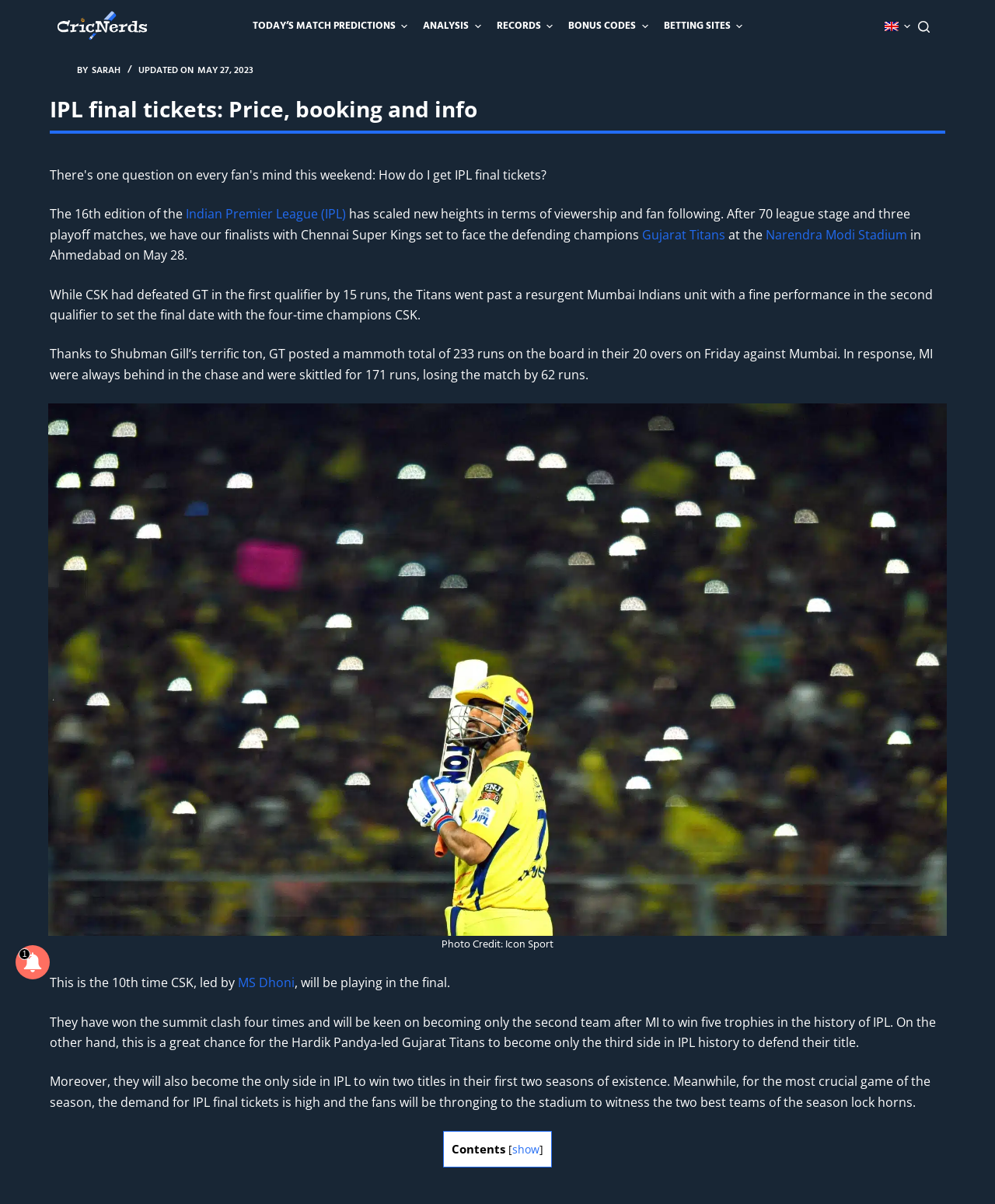Determine the bounding box coordinates for the area that needs to be clicked to fulfill this task: "Click on the 'LIKE' button". The coordinates must be given as four float numbers between 0 and 1, i.e., [left, top, right, bottom].

None